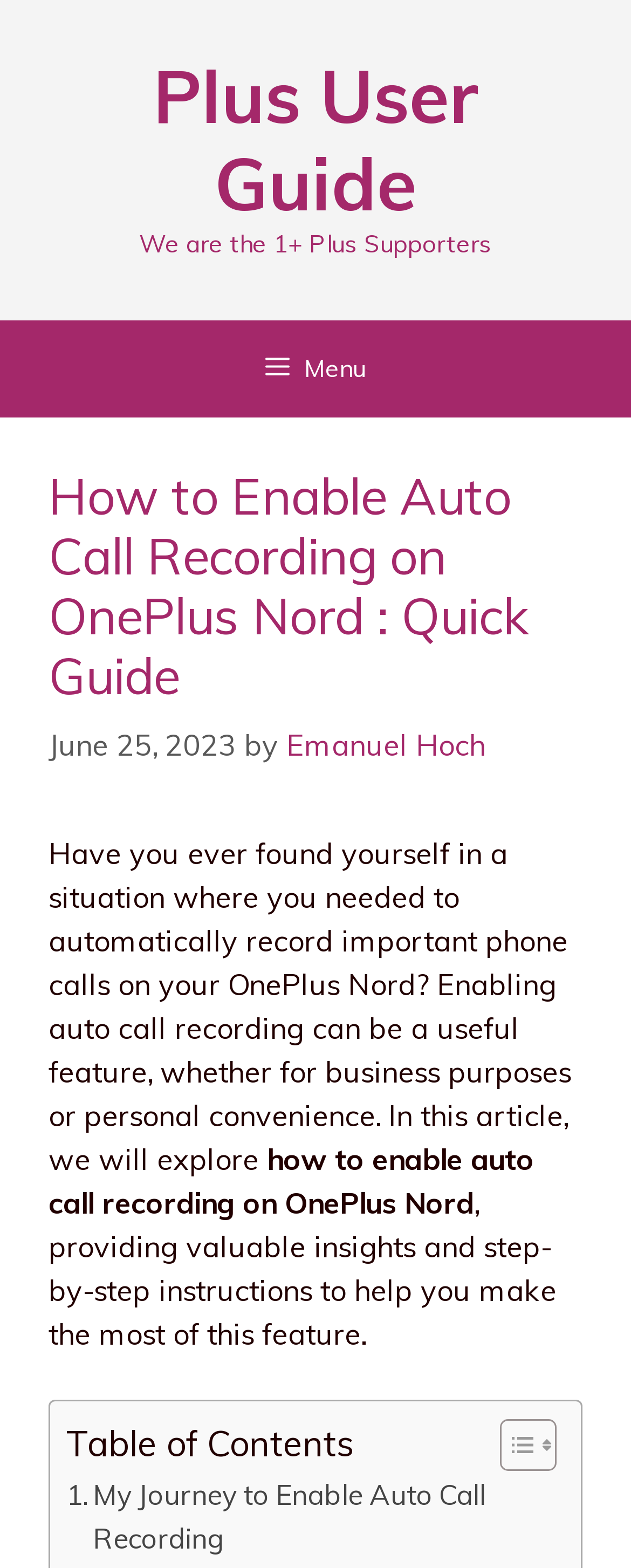What is the name of the website?
Using the information presented in the image, please offer a detailed response to the question.

I determined the name of the website by looking at the banner element at the top of the webpage, which contains the text 'Plus User Guide'.